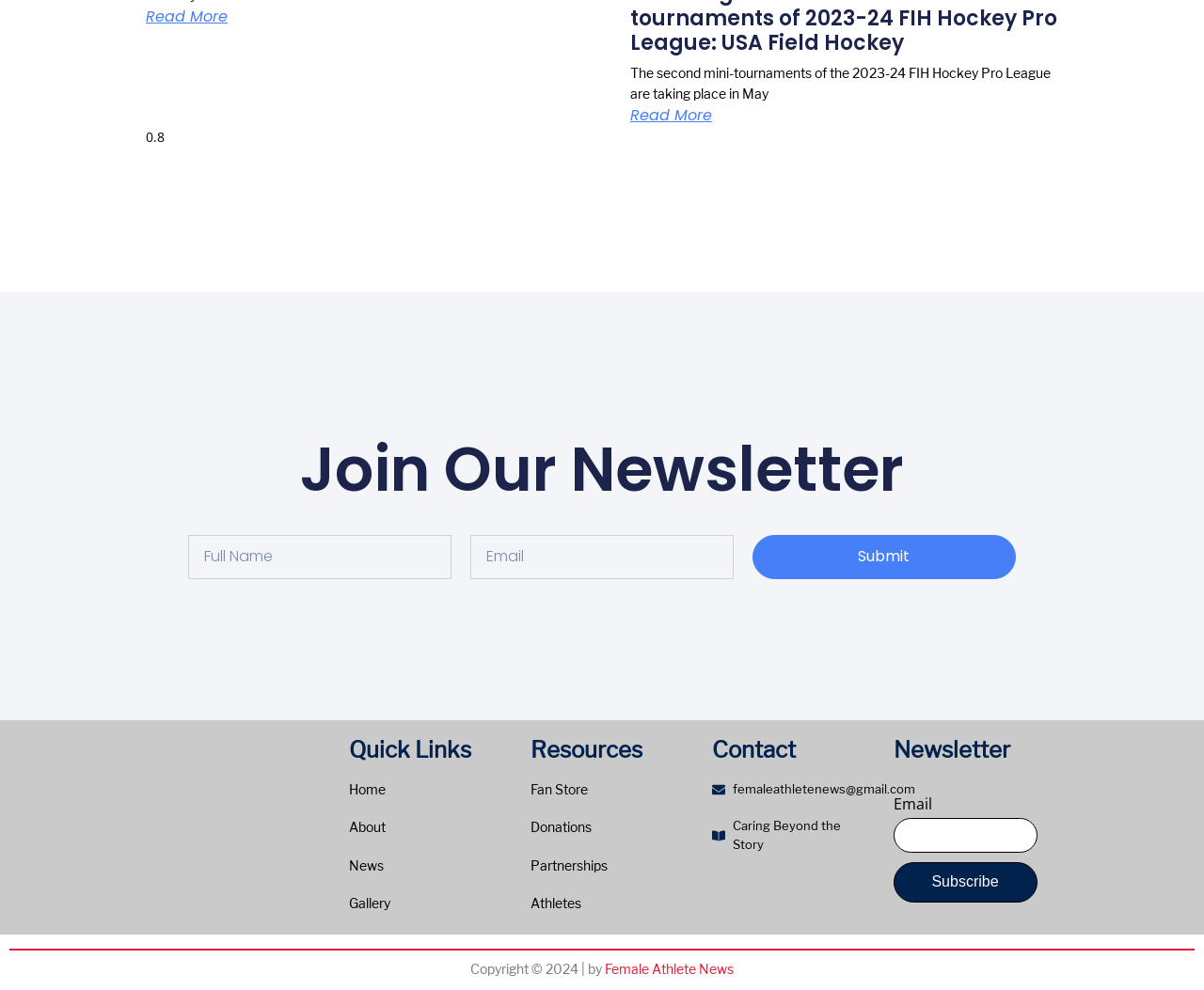Please identify the bounding box coordinates of the area that needs to be clicked to follow this instruction: "Visit the Fan Store".

[0.44, 0.788, 0.56, 0.809]